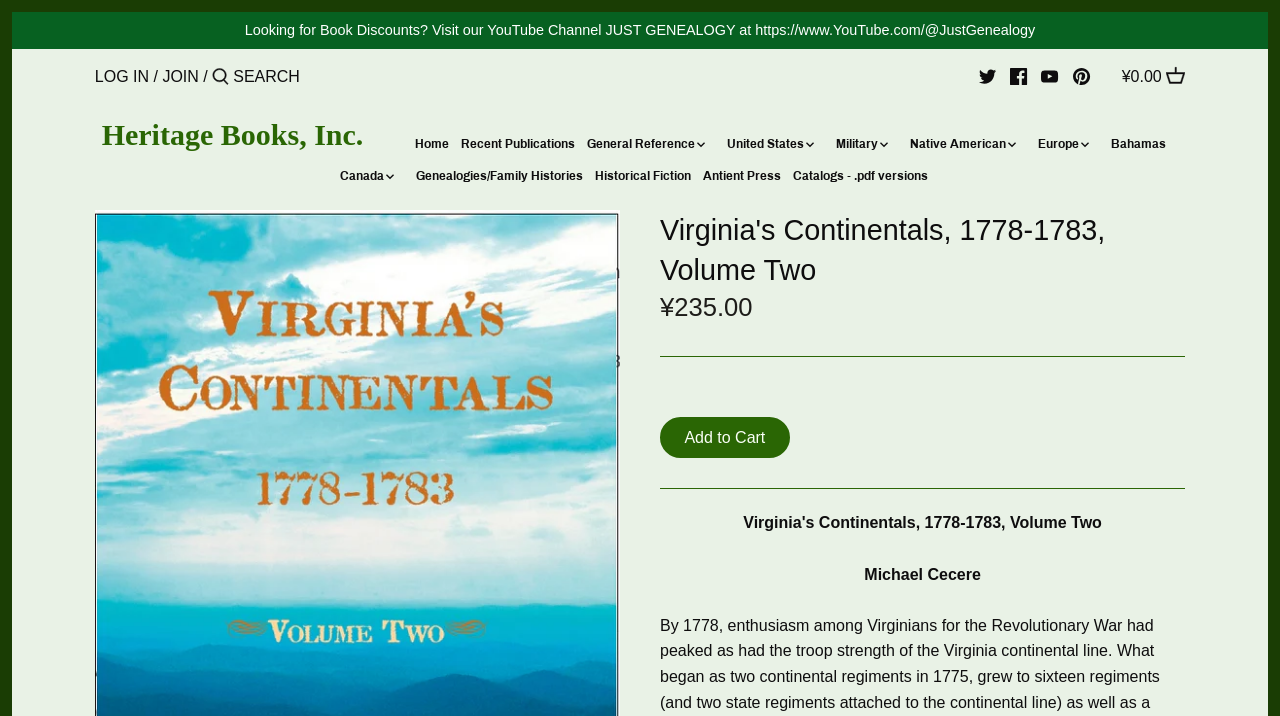Please identify the bounding box coordinates of the clickable element to fulfill the following instruction: "go to home page". The coordinates should be four float numbers between 0 and 1, i.e., [left, top, right, bottom].

[0.315, 0.184, 0.36, 0.226]